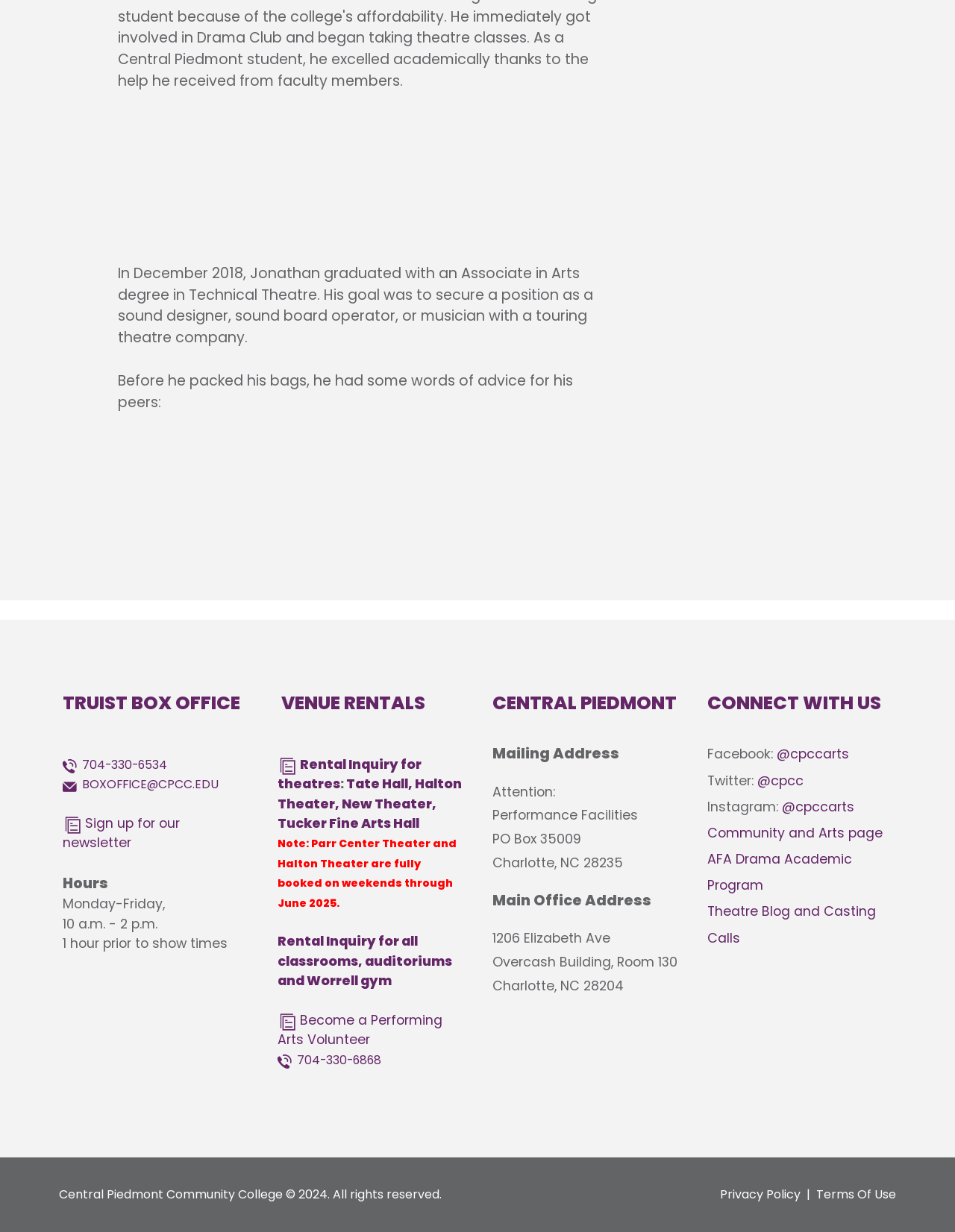Please respond in a single word or phrase: 
What is the mailing address of the Performance Facilities?

PO Box 35009, Charlotte, NC 28235